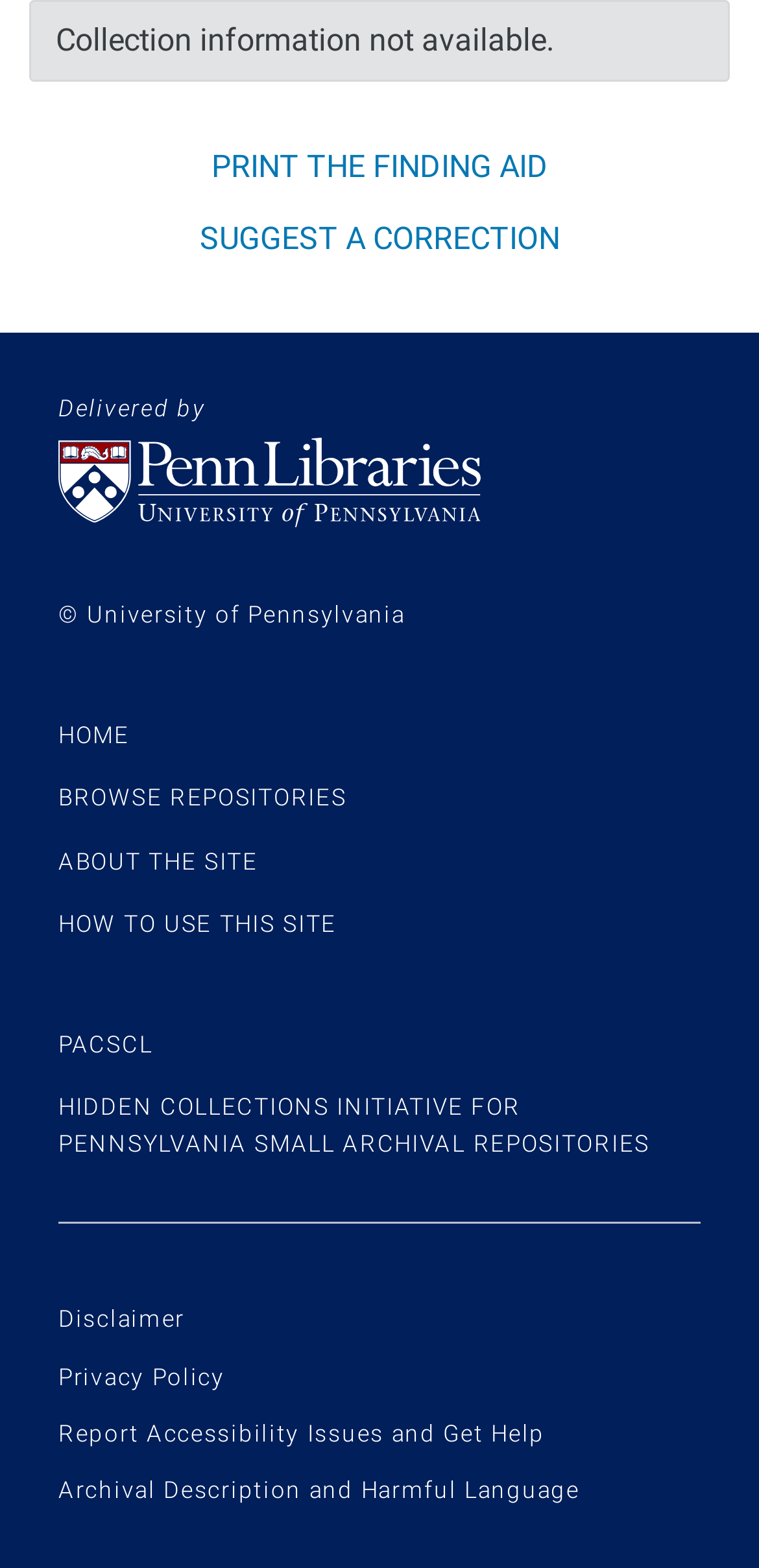Could you locate the bounding box coordinates for the section that should be clicked to accomplish this task: "go to university of pennsylvania libraries homepage".

[0.077, 0.279, 0.923, 0.336]